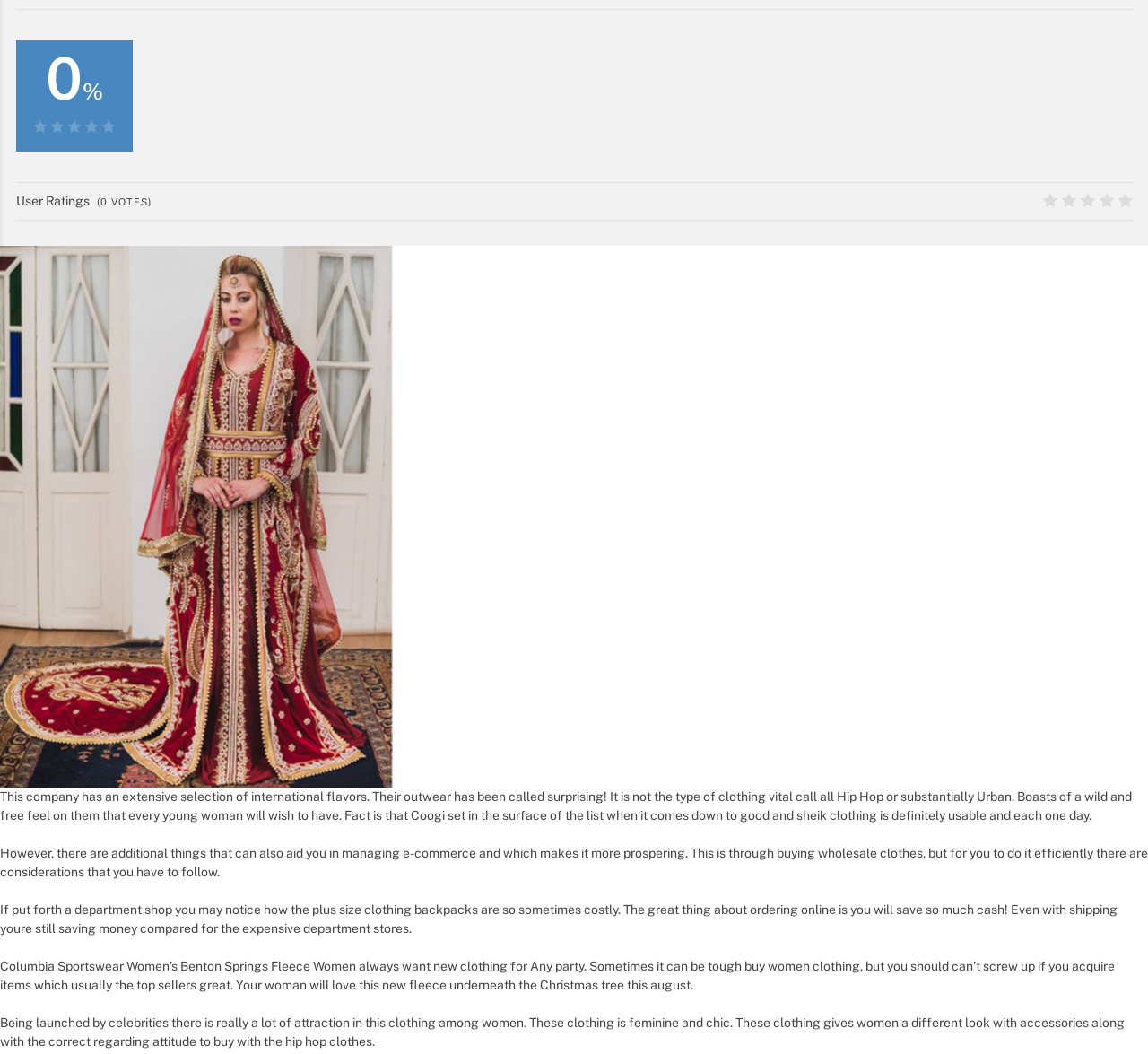Provide a one-word or brief phrase answer to the question:
What is the style of clothing being described?

Feminine and chic